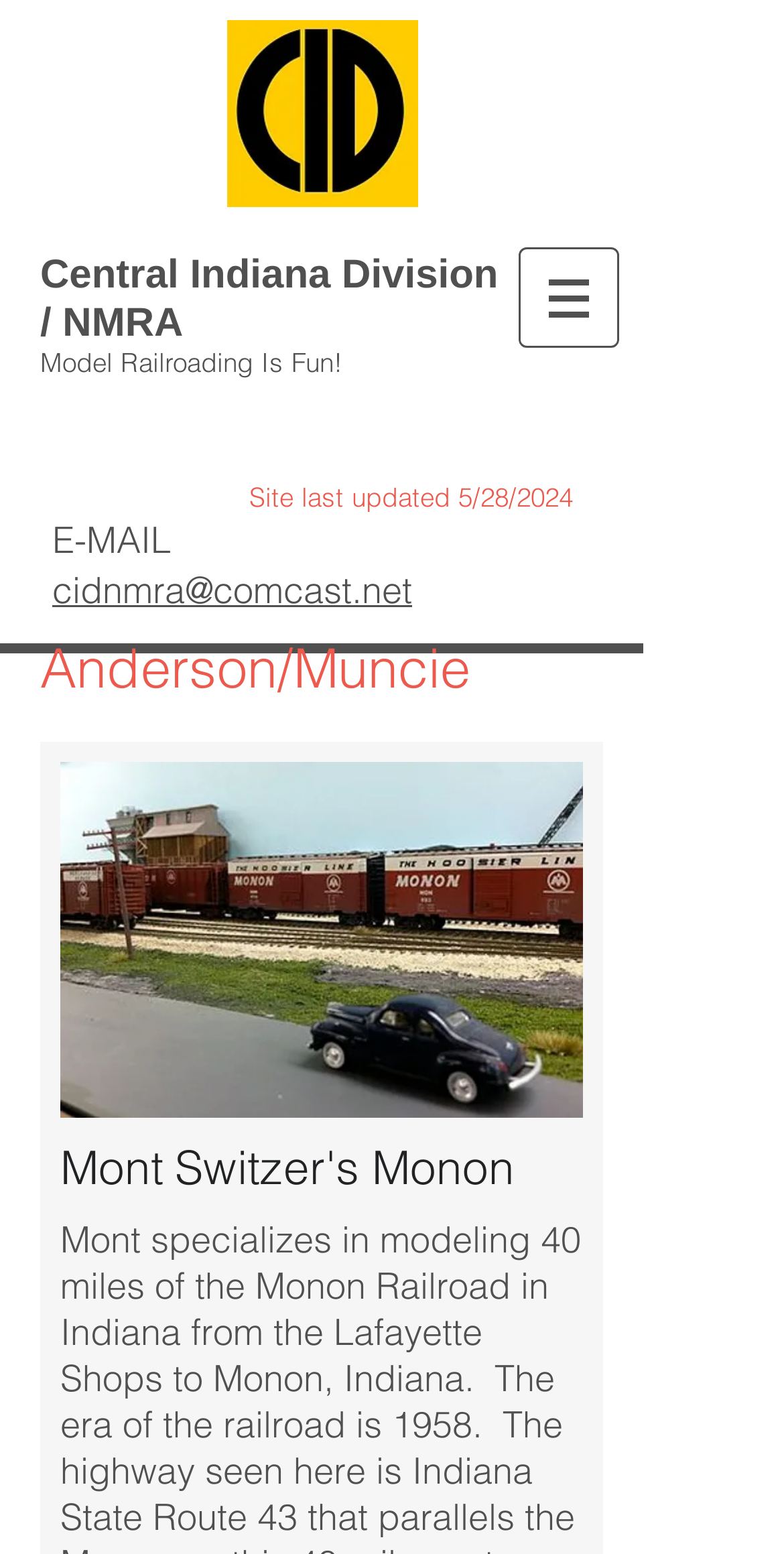What is the email address provided?
Please describe in detail the information shown in the image to answer the question.

I found the answer by looking at the link element 'cidnmra@comcast.net' which is a child of the StaticText element 'E-MAIL'. This link element is likely to be an email address, and it is located near the 'E-MAIL' text, suggesting that it is the email address provided.